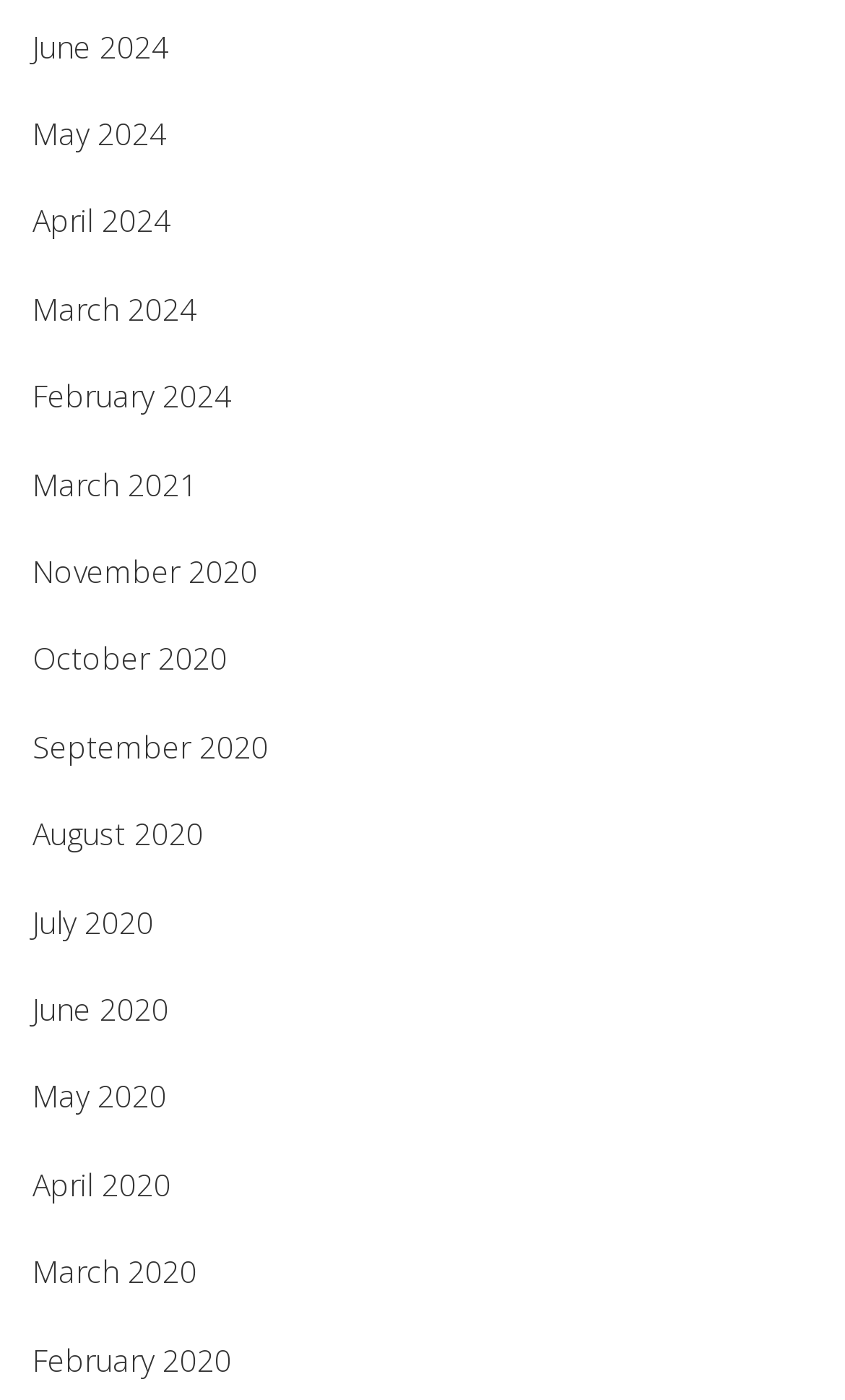Using the details in the image, give a detailed response to the question below:
What is the most recent month listed?

By examining the list of links, I can see that the most recent month listed is June 2024, which is the first link in the list.